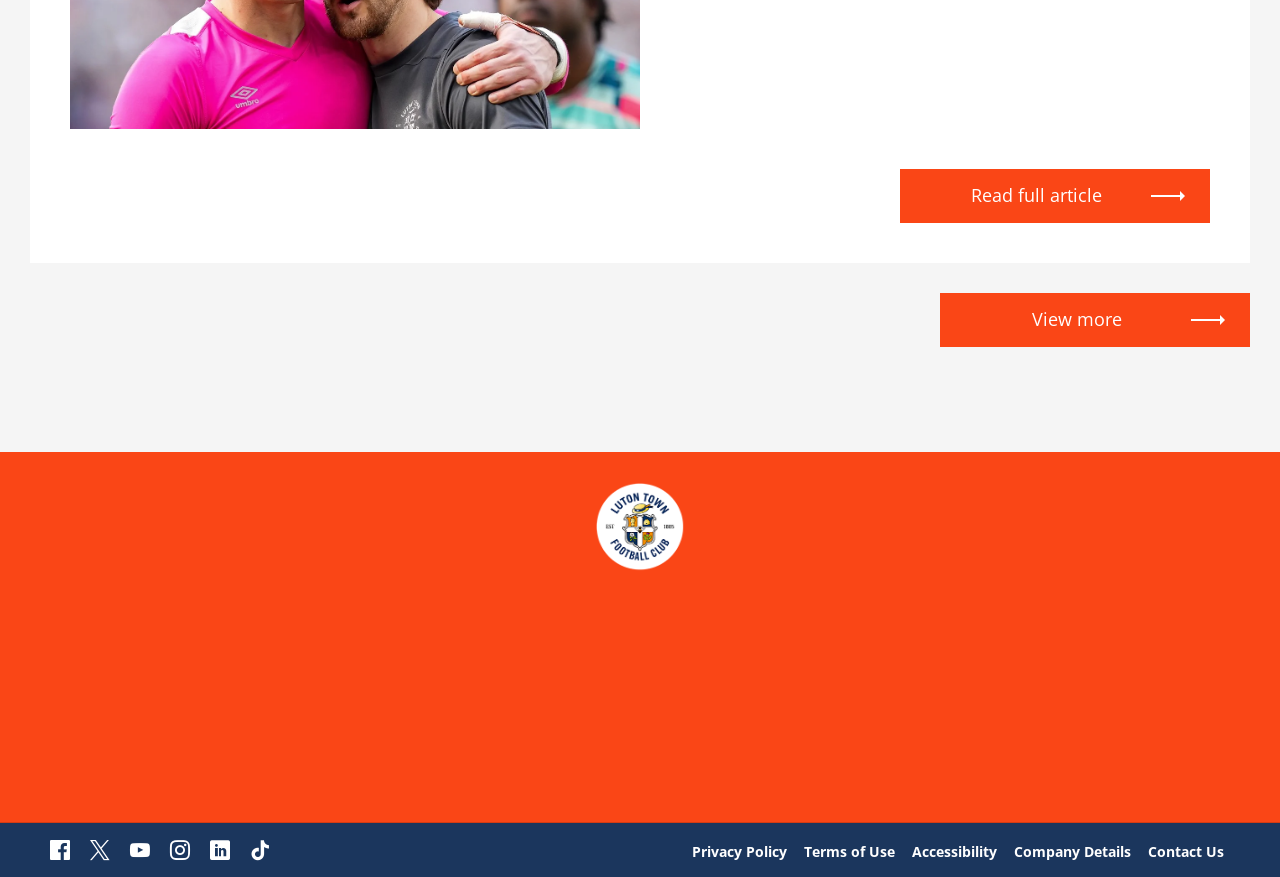Using the webpage screenshot and the element description Terms of Use, determine the bounding box coordinates. Specify the coordinates in the format (top-left x, top-left y, bottom-right x, bottom-right y) with values ranging from 0 to 1.

[0.627, 0.959, 0.7, 0.983]